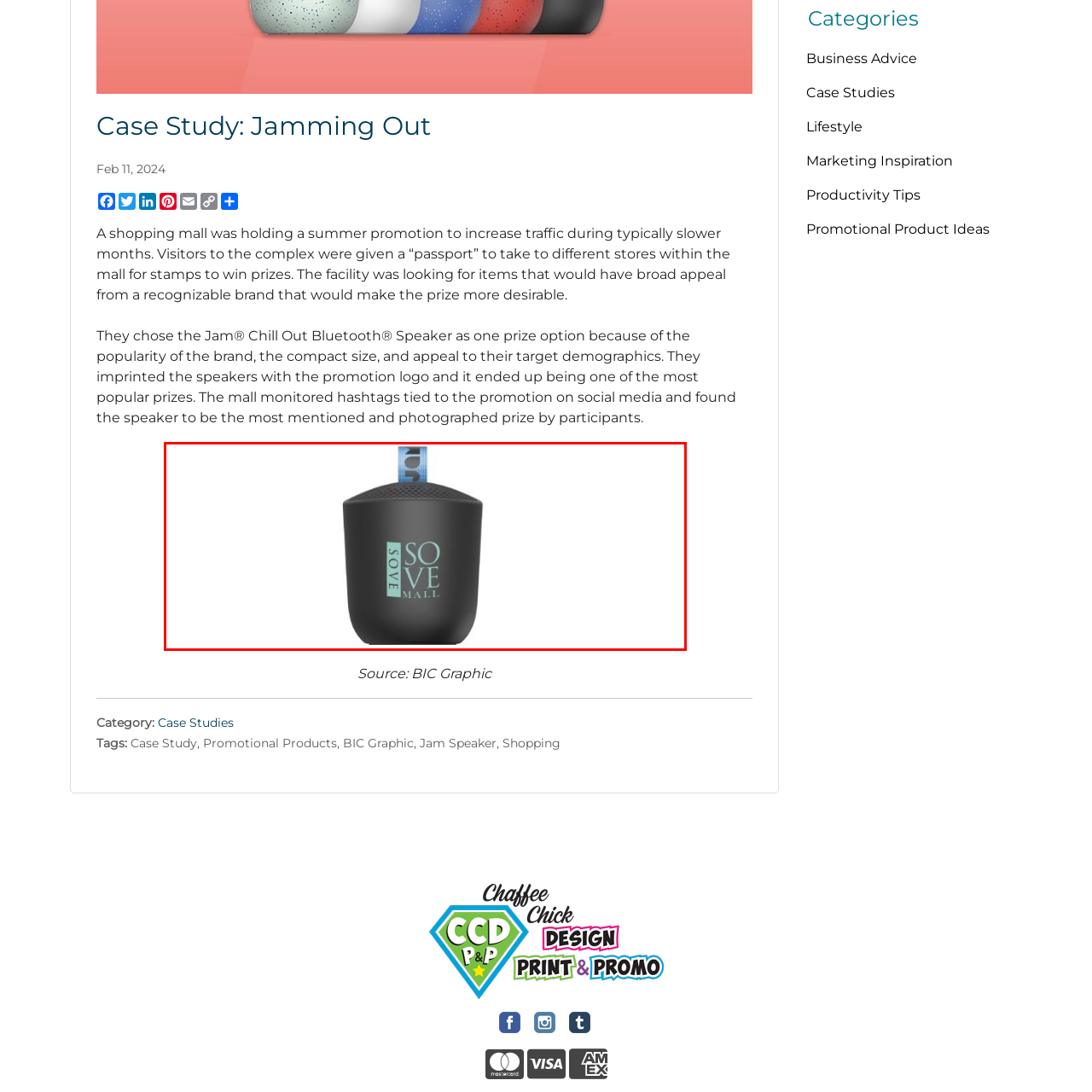What is the color of the speaker?
Please examine the image within the red bounding box and provide a comprehensive answer based on the visual details you observe.

The caption explicitly states that the speaker features a 'sleek black exterior', which indicates that the speaker's color is black.